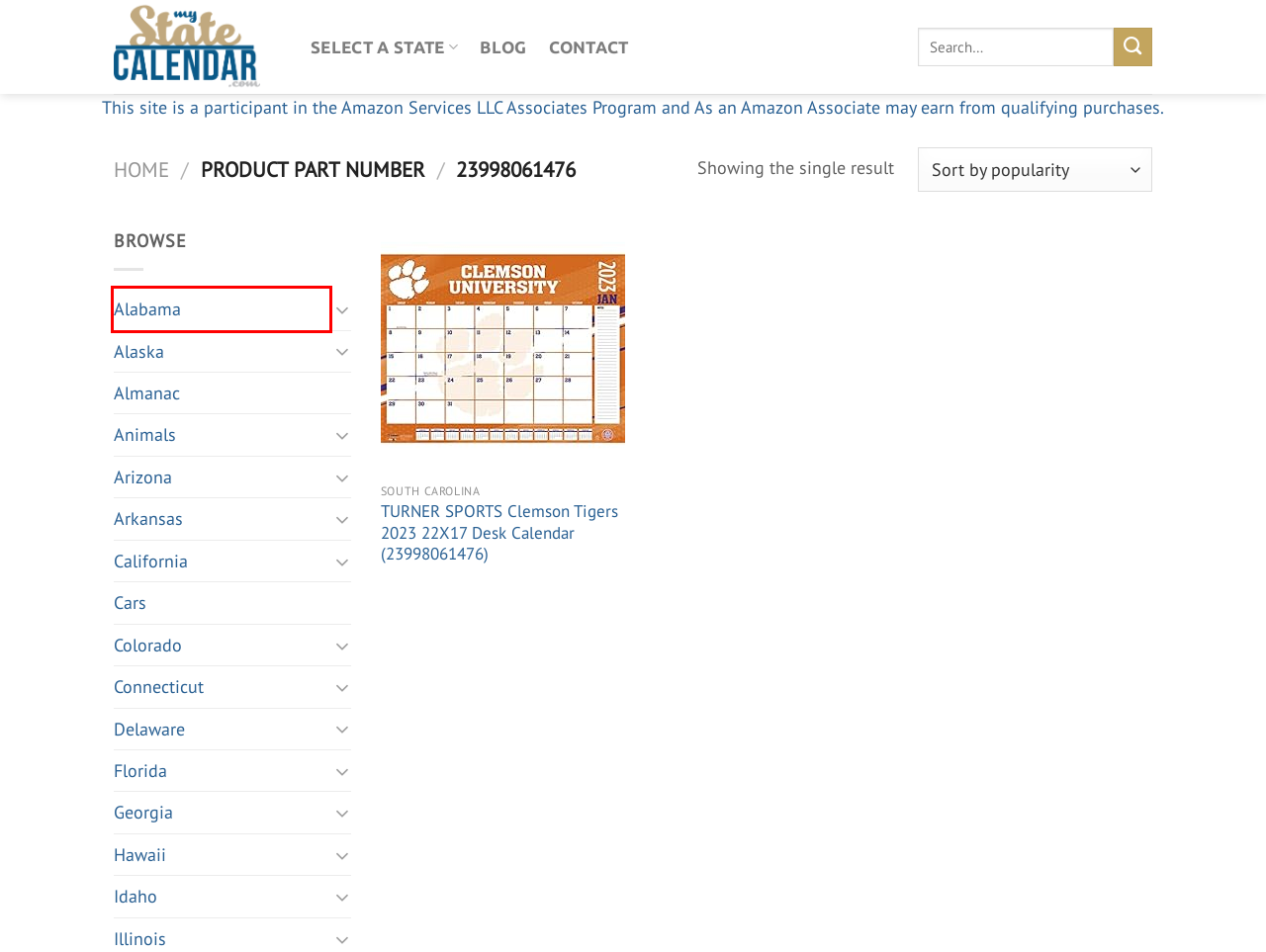You are presented with a screenshot of a webpage containing a red bounding box around a particular UI element. Select the best webpage description that matches the new webpage after clicking the element within the bounding box. Here are the candidates:
A. TURNER SPORTS Clemson Tigers 2023 22X17 Desk Calendar (23998061476) - My State Calendar
B. Missouri Archives - My State Calendar
C. Wyoming Archives - My State Calendar
D. Arkansas Archives - My State Calendar
E. Arizona Archives - My State Calendar
F. Iowa Archives - My State Calendar
G. Alabama Archives - My State Calendar
H. Homepage - My State Calendar

G